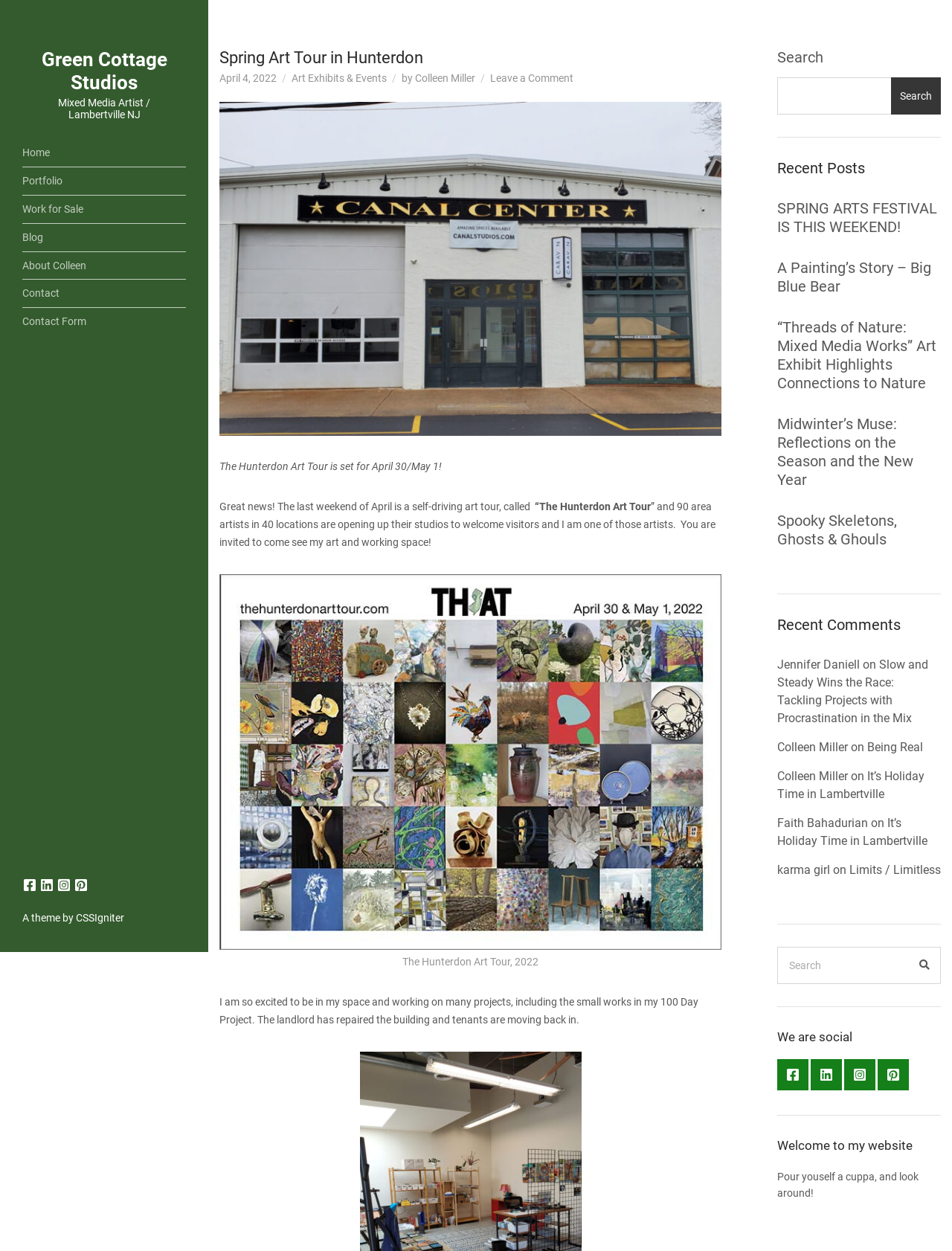Identify the bounding box coordinates of the region I need to click to complete this instruction: "Check the 'Recent Posts' section".

[0.816, 0.128, 0.988, 0.141]